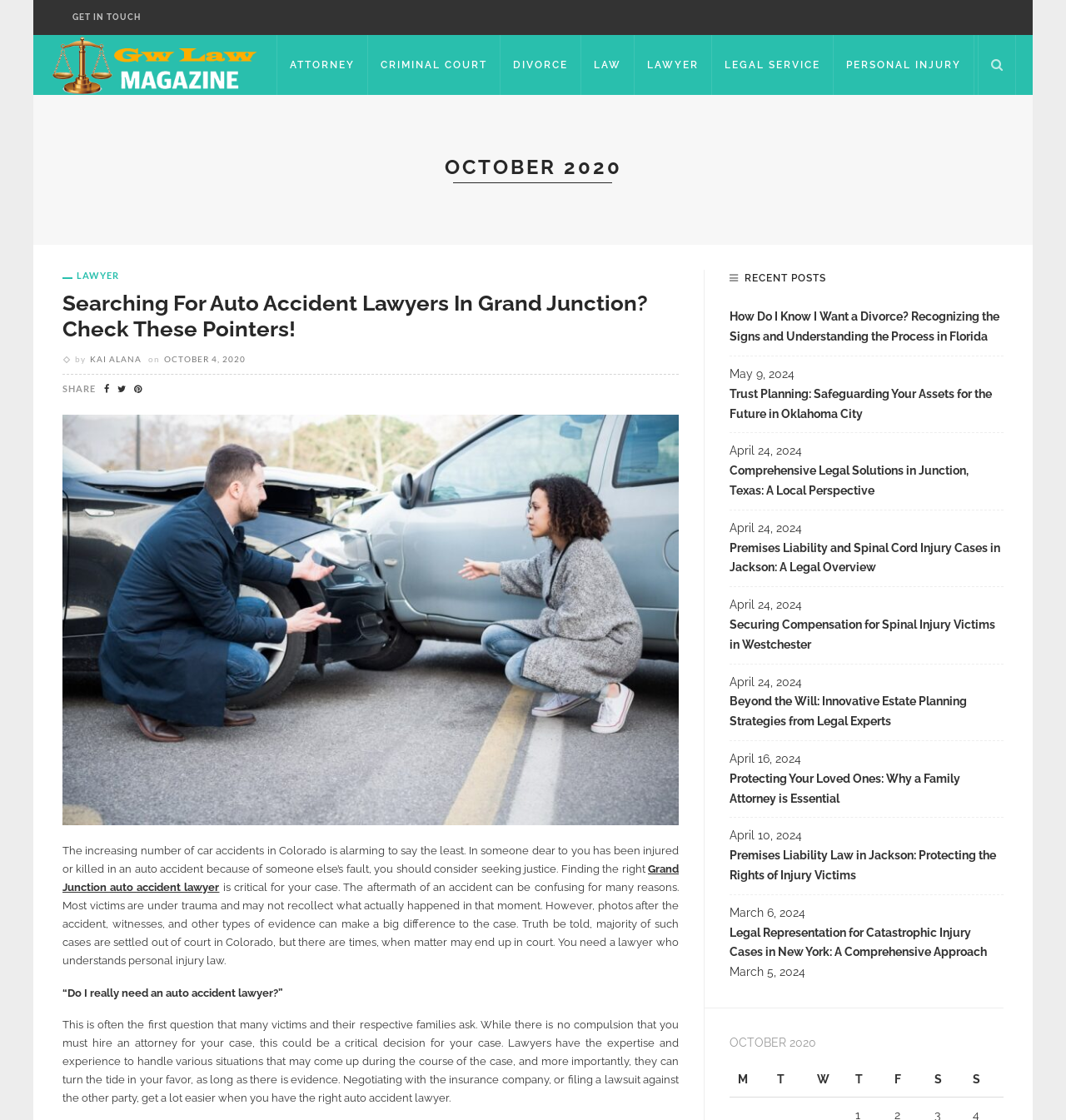Identify the bounding box coordinates of the area you need to click to perform the following instruction: "View the article How Do I Know I Want a Divorce?".

[0.684, 0.275, 0.941, 0.318]